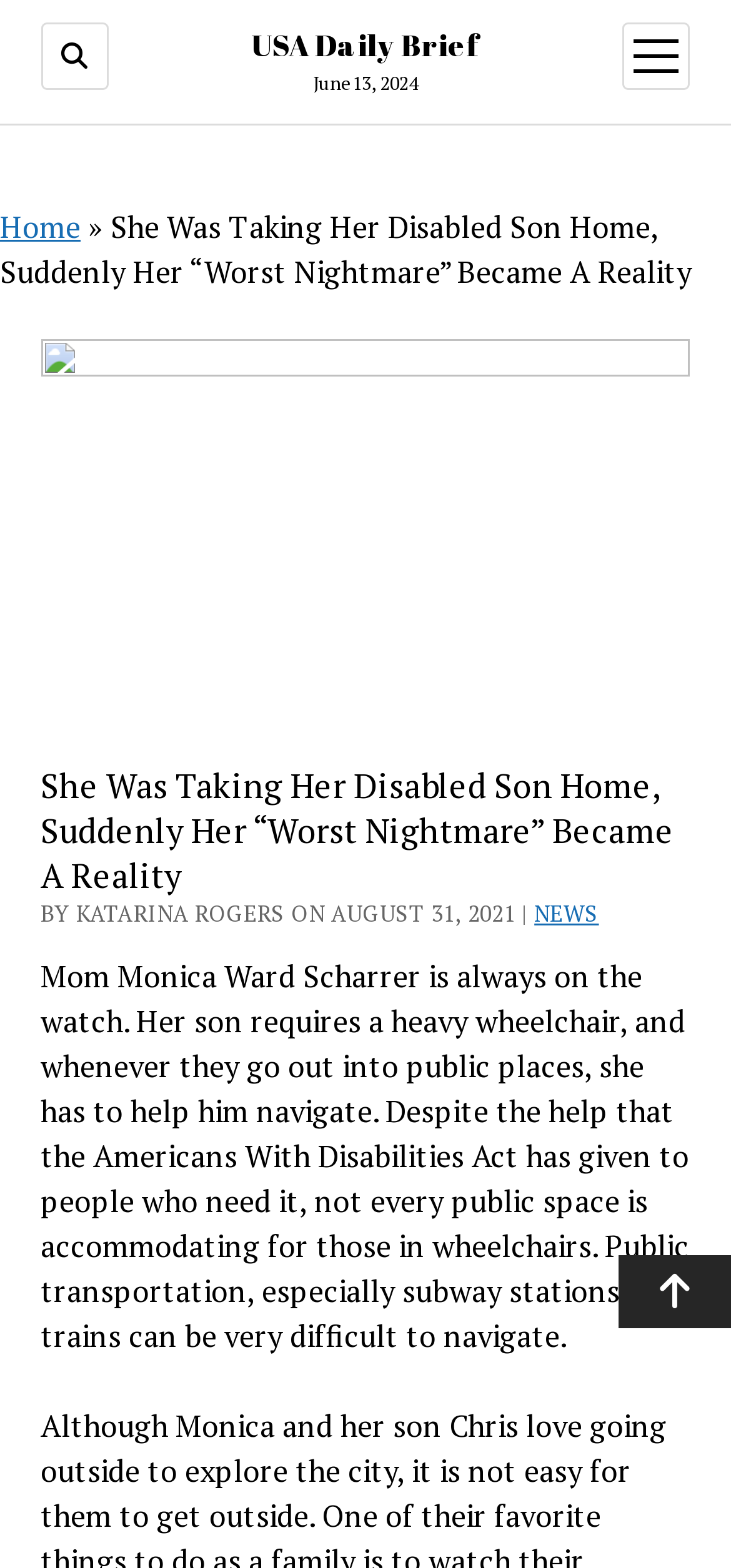Given the element description News, specify the bounding box coordinates of the corresponding UI element in the format (top-left x, top-left y, bottom-right x, bottom-right y). All values must be between 0 and 1.

[0.731, 0.574, 0.819, 0.592]